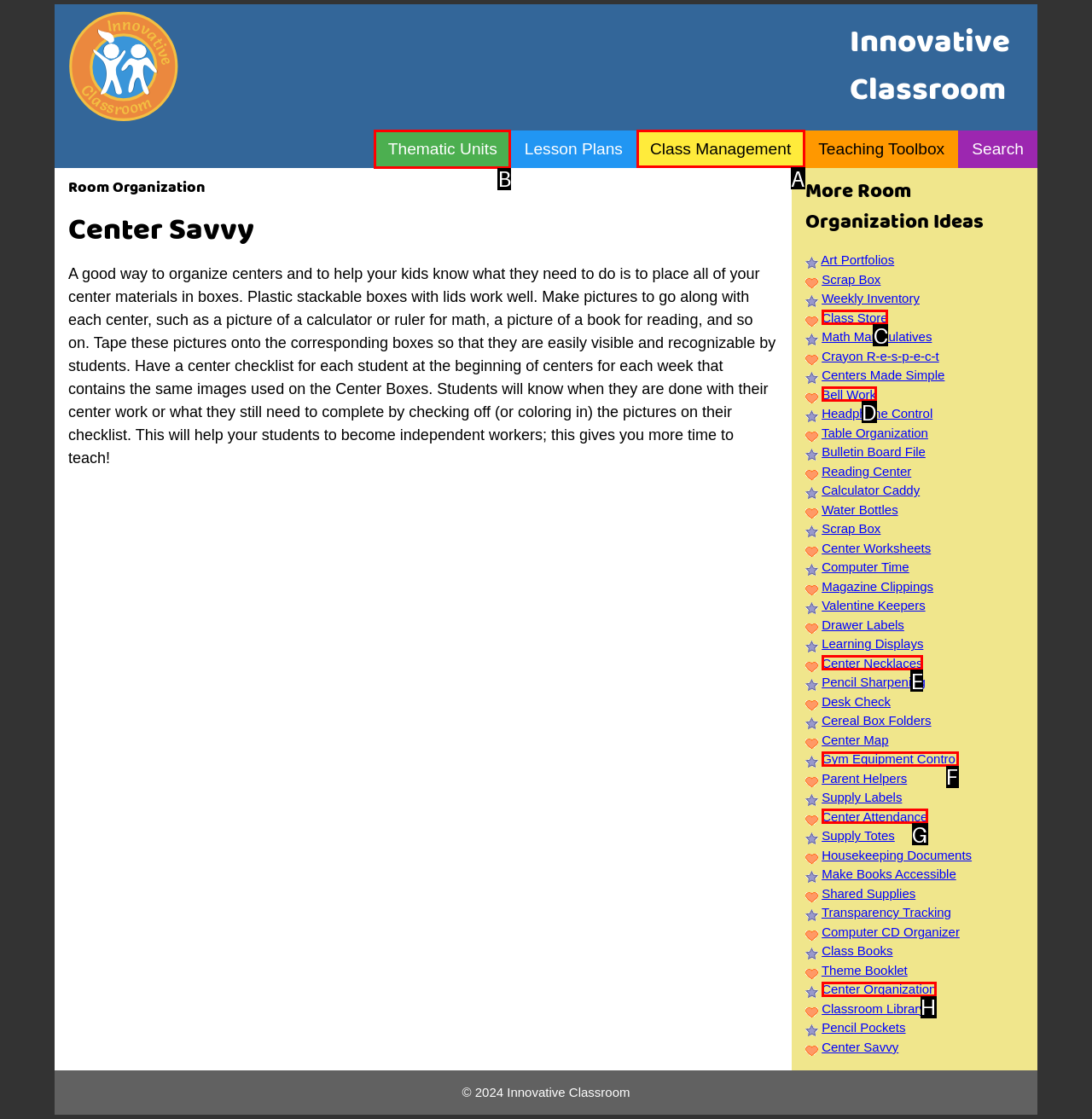Determine the HTML element to click for the instruction: Learn about 'Class Management'.
Answer with the letter corresponding to the correct choice from the provided options.

A